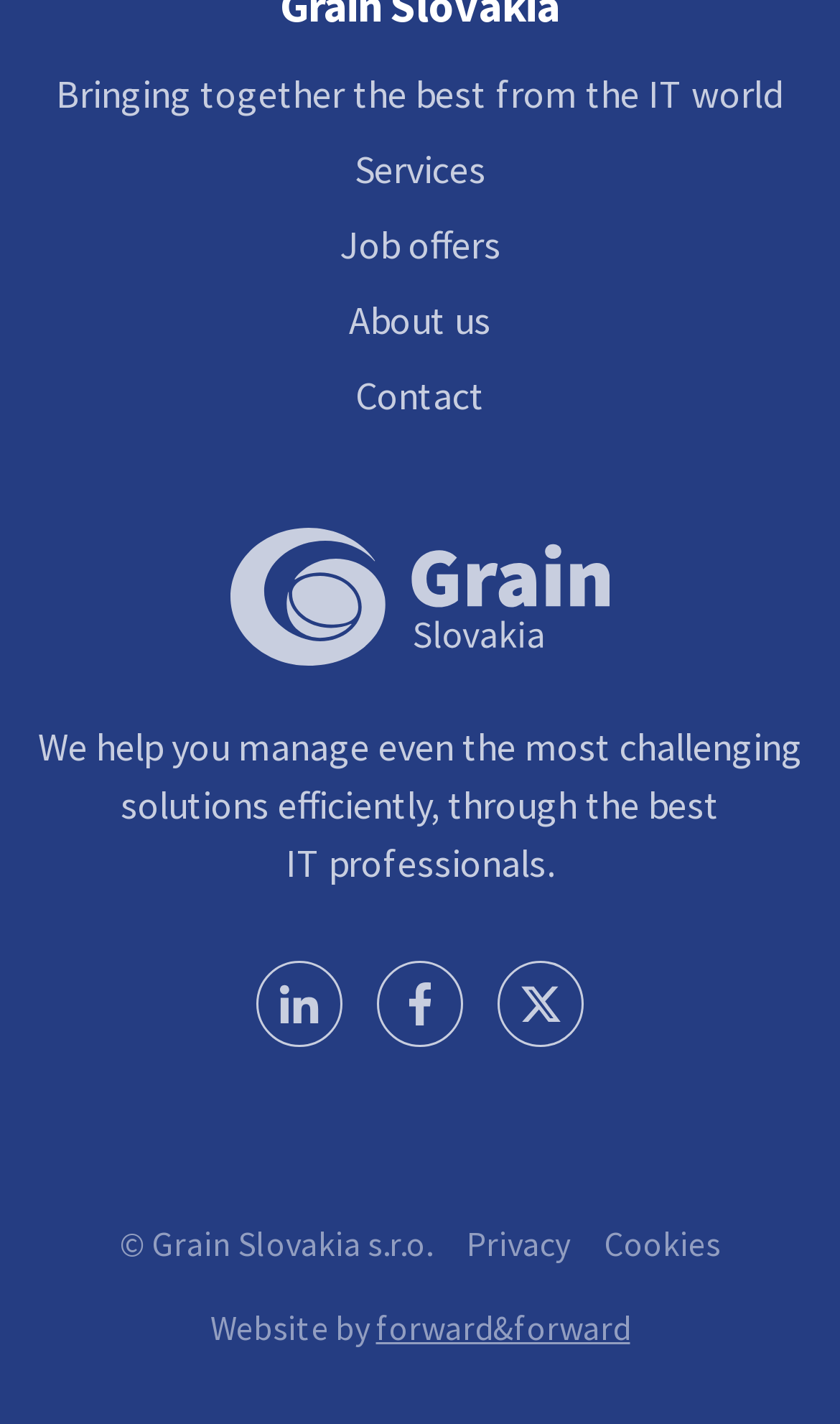Select the bounding box coordinates of the element I need to click to carry out the following instruction: "Learn more about the company by clicking 'About us'".

[0.415, 0.207, 0.585, 0.242]